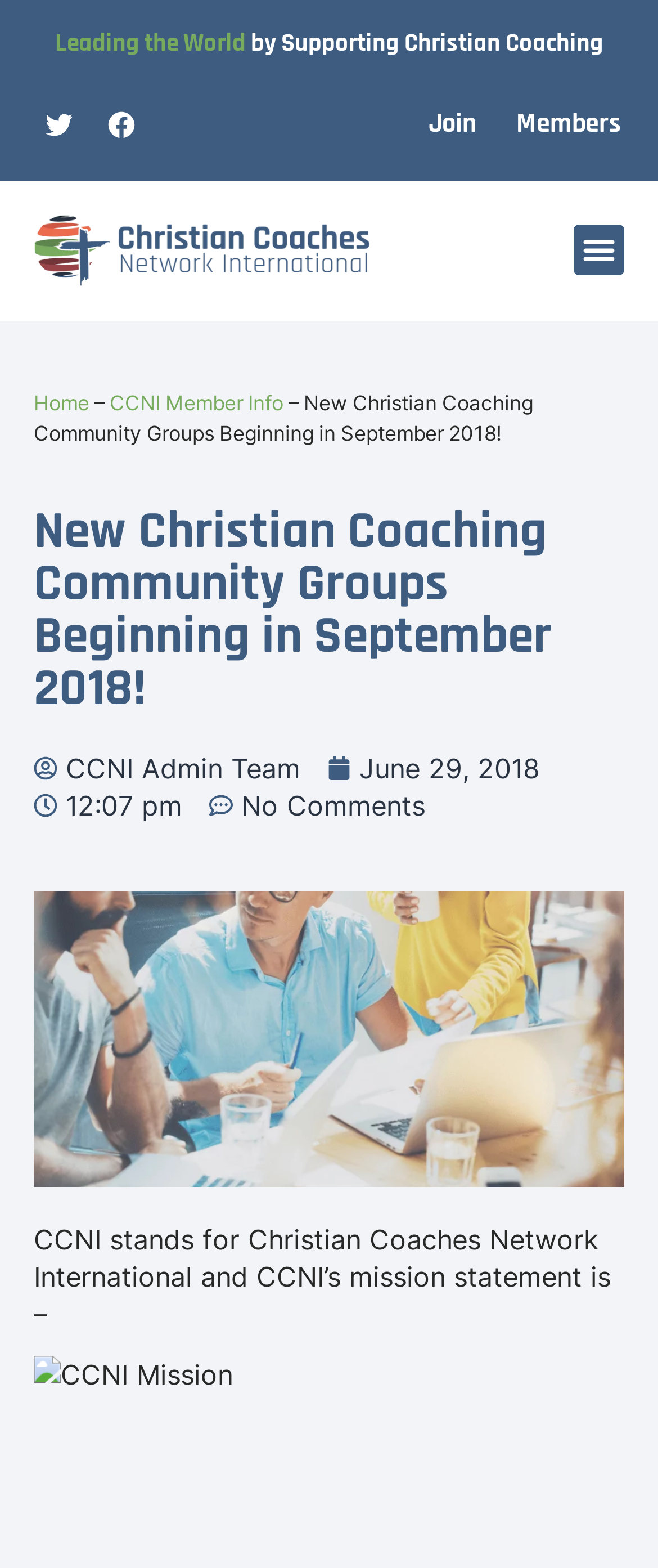Specify the bounding box coordinates of the element's region that should be clicked to achieve the following instruction: "Go to Home page". The bounding box coordinates consist of four float numbers between 0 and 1, in the format [left, top, right, bottom].

[0.051, 0.248, 0.136, 0.264]